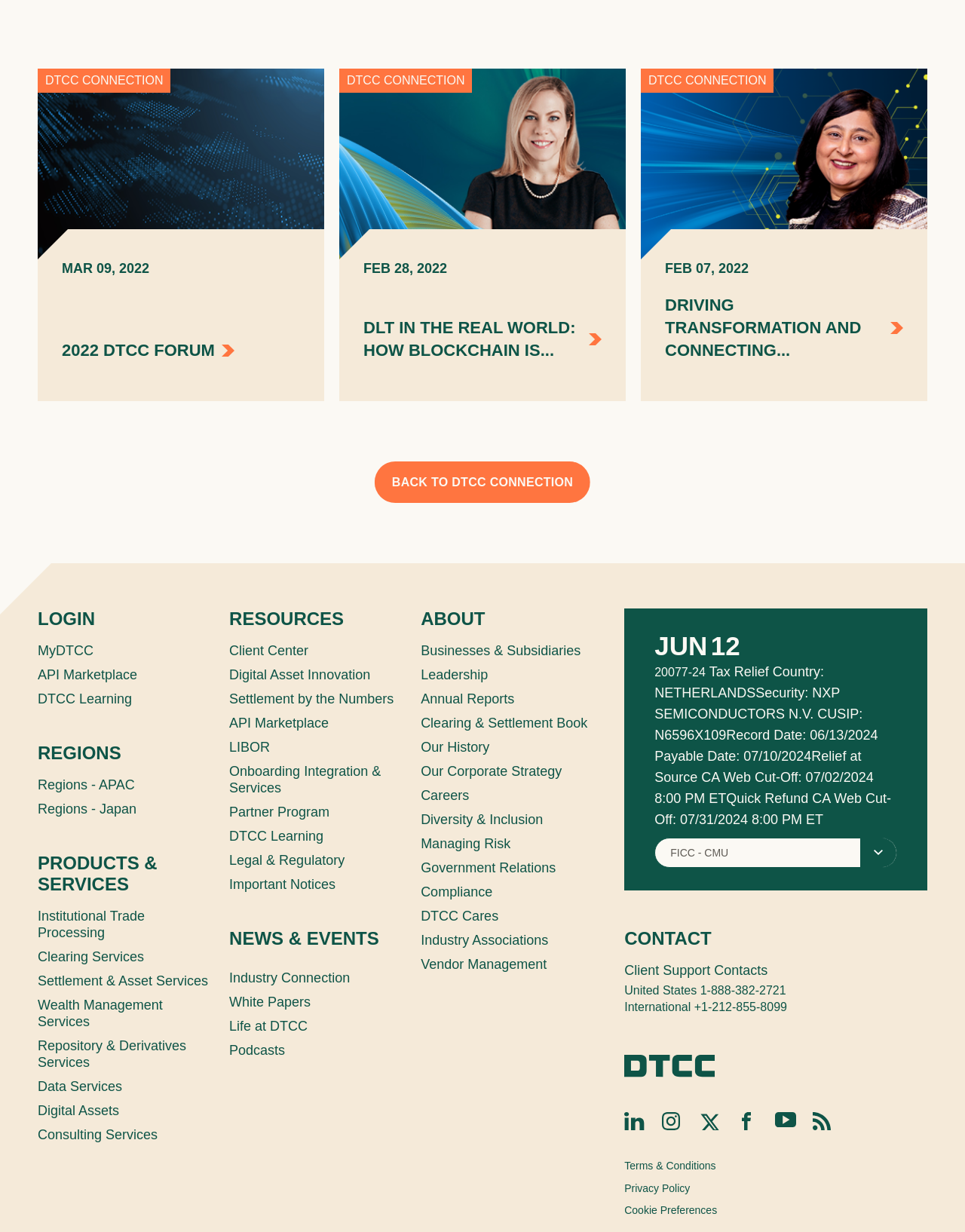From the webpage screenshot, predict the bounding box of the UI element that matches this description: "Podcasts".

[0.238, 0.843, 0.416, 0.862]